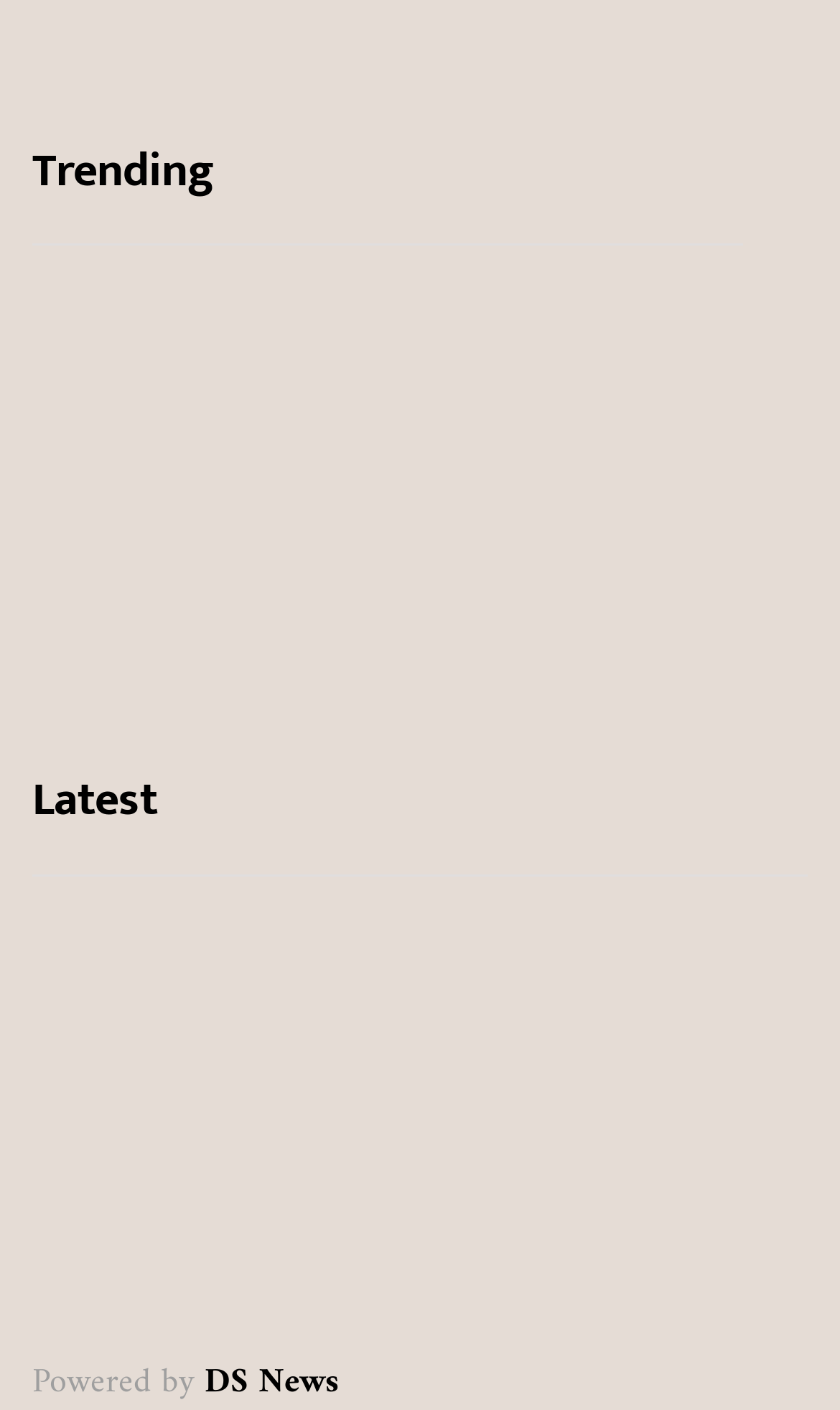Respond with a single word or phrase to the following question:
How many articles are listed under 'LIFESTYLE'?

2